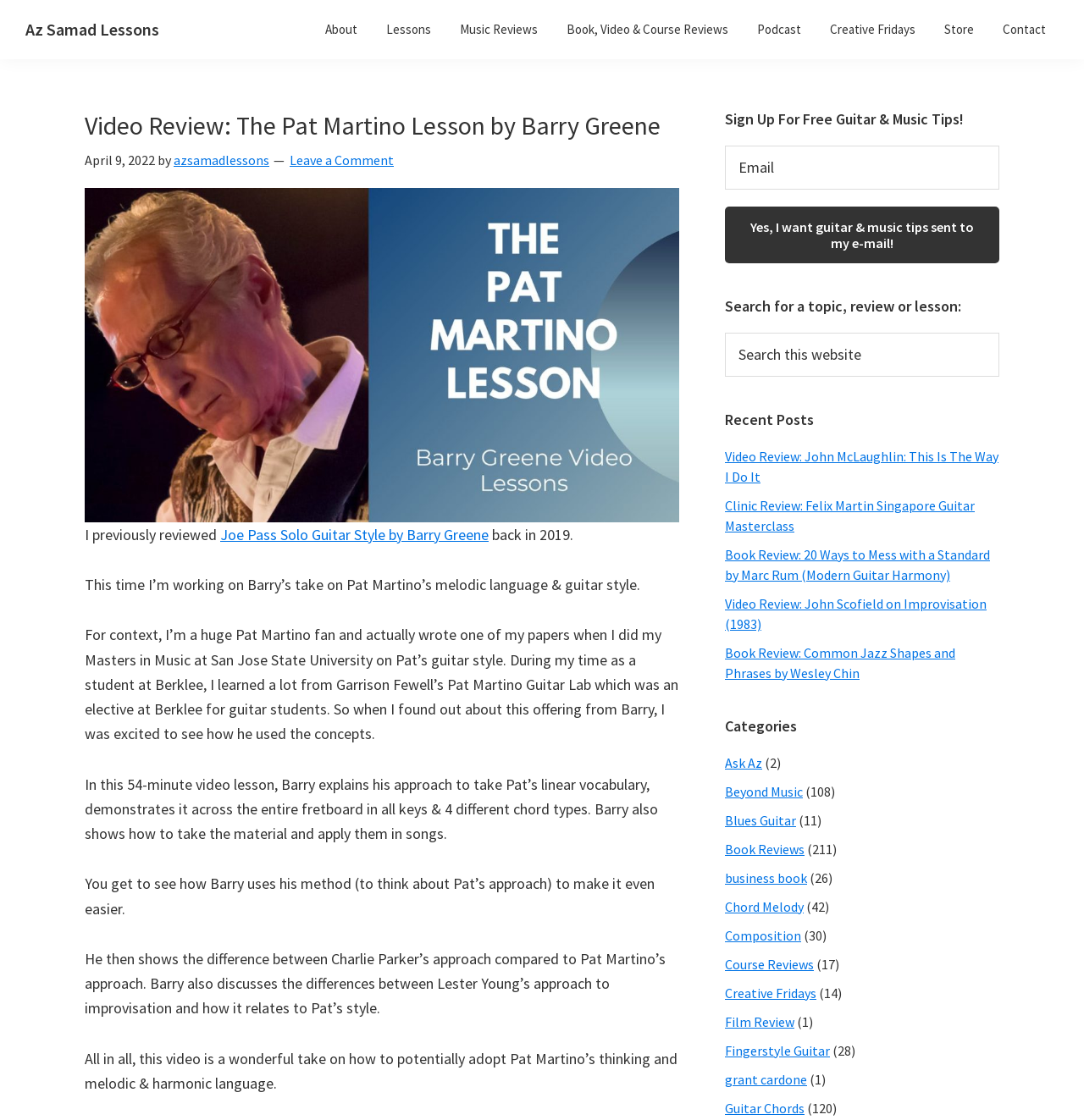Please find the bounding box coordinates of the element that must be clicked to perform the given instruction: "Click the 'Buscar' button". The coordinates should be four float numbers from 0 to 1, i.e., [left, top, right, bottom].

None